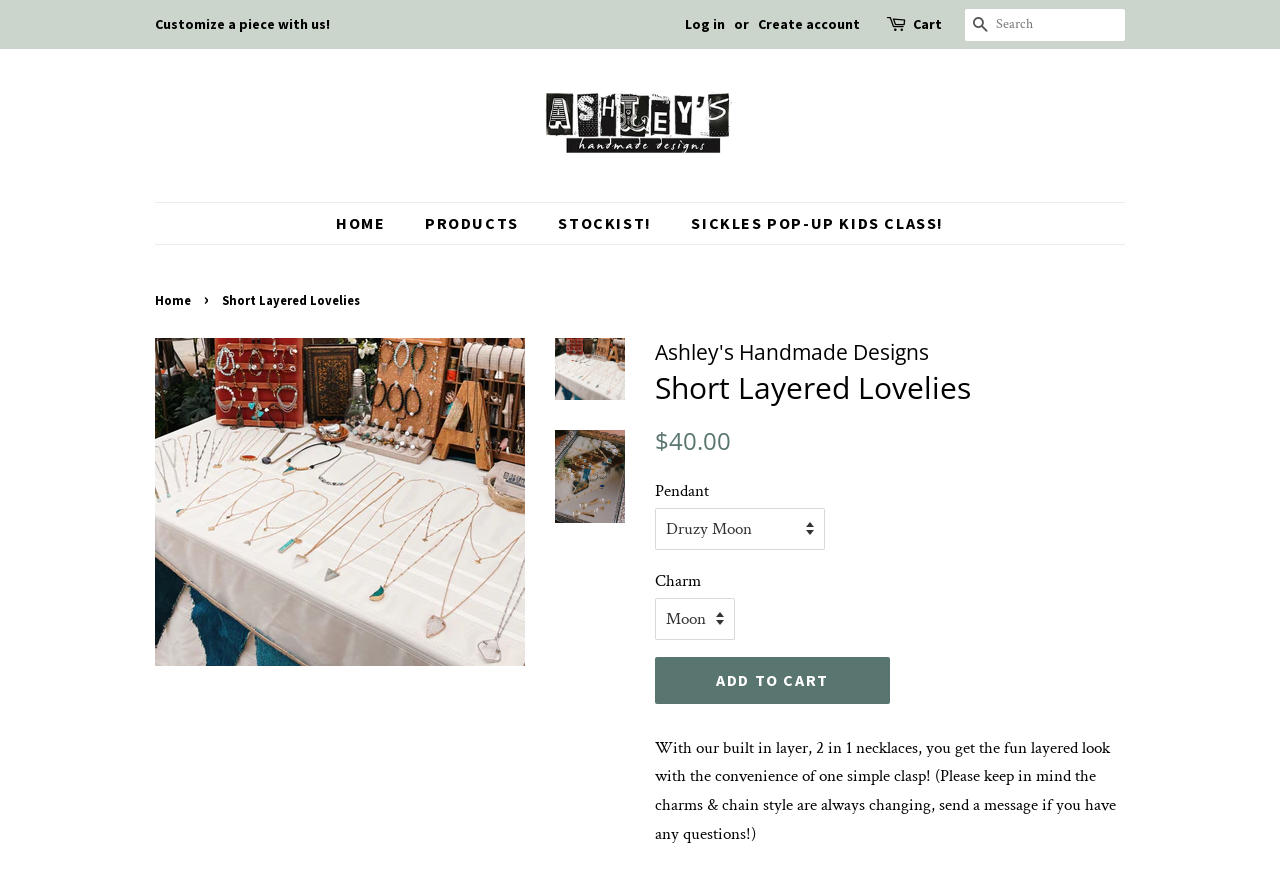Please specify the bounding box coordinates of the area that should be clicked to accomplish the following instruction: "Search". The coordinates should consist of four float numbers between 0 and 1, i.e., [left, top, right, bottom].

[0.754, 0.01, 0.779, 0.048]